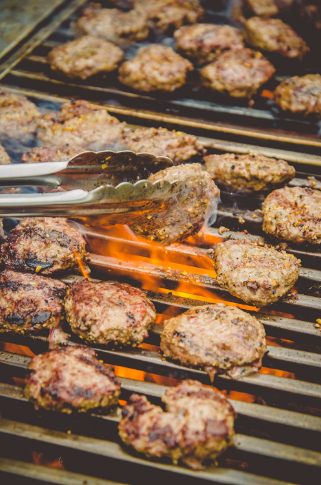Offer an in-depth caption for the image presented.

In this vibrant image, sizzling patties are expertly grilled over a lively flame, creating an enticing scene full of culinary delight. Tongs grip a freshly flipped patty, showcasing the golden-brown exterior and juicy texture that promise a mouthwatering experience. The grill is adorned with numerous burgers, each displaying a perfectly charred crust, while wisps of smoke rise, enhancing the savory aroma of the cooking meat. This lively moment captures the essence of a bustling barbecue, inviting onlookers to experience the flavors and excitement of a summer cookout, perfect for gatherings and celebrations.